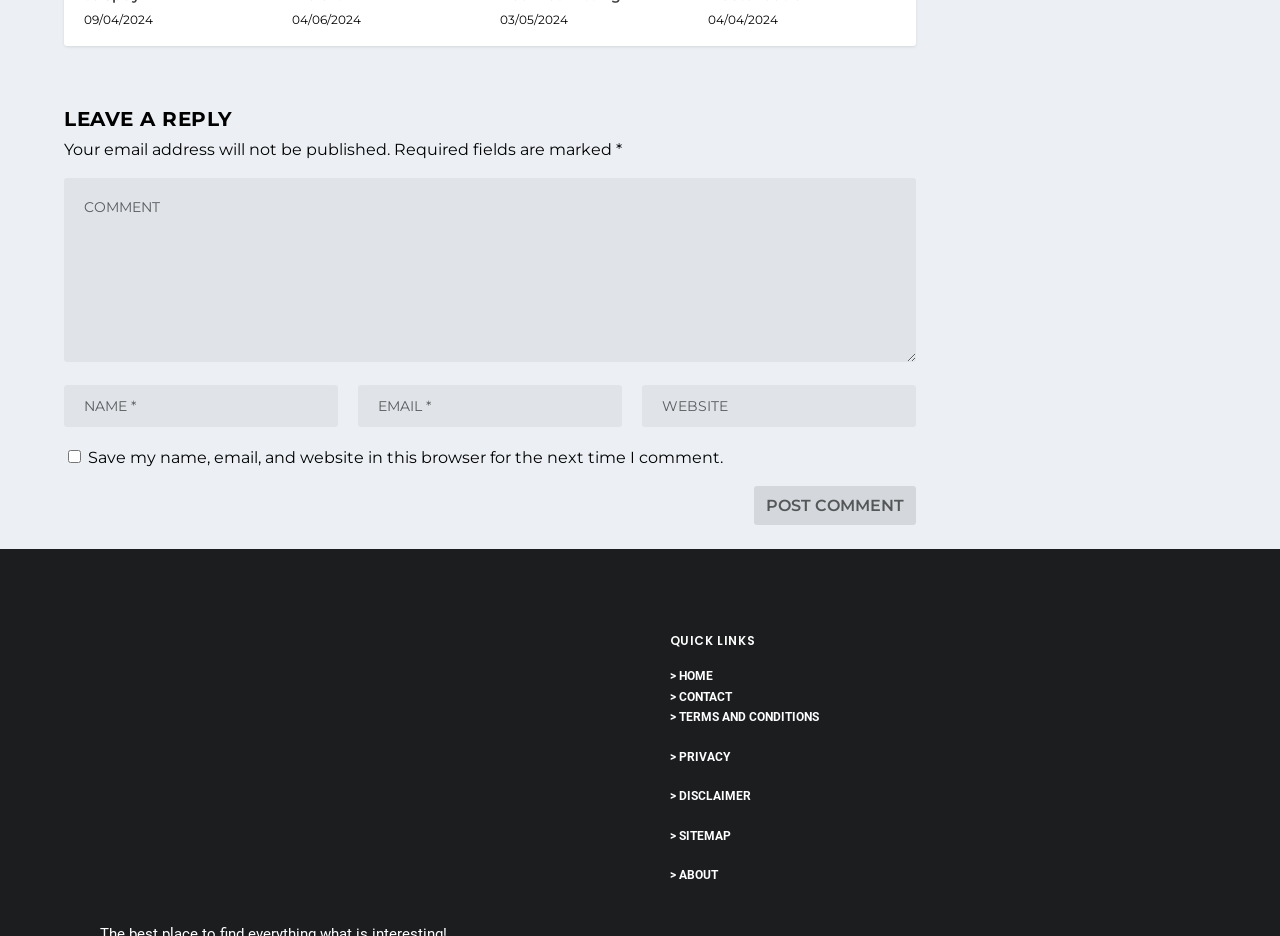From the given element description: "> PRIVACY", find the bounding box for the UI element. Provide the coordinates as four float numbers between 0 and 1, in the order [left, top, right, bottom].

[0.523, 0.801, 0.57, 0.816]